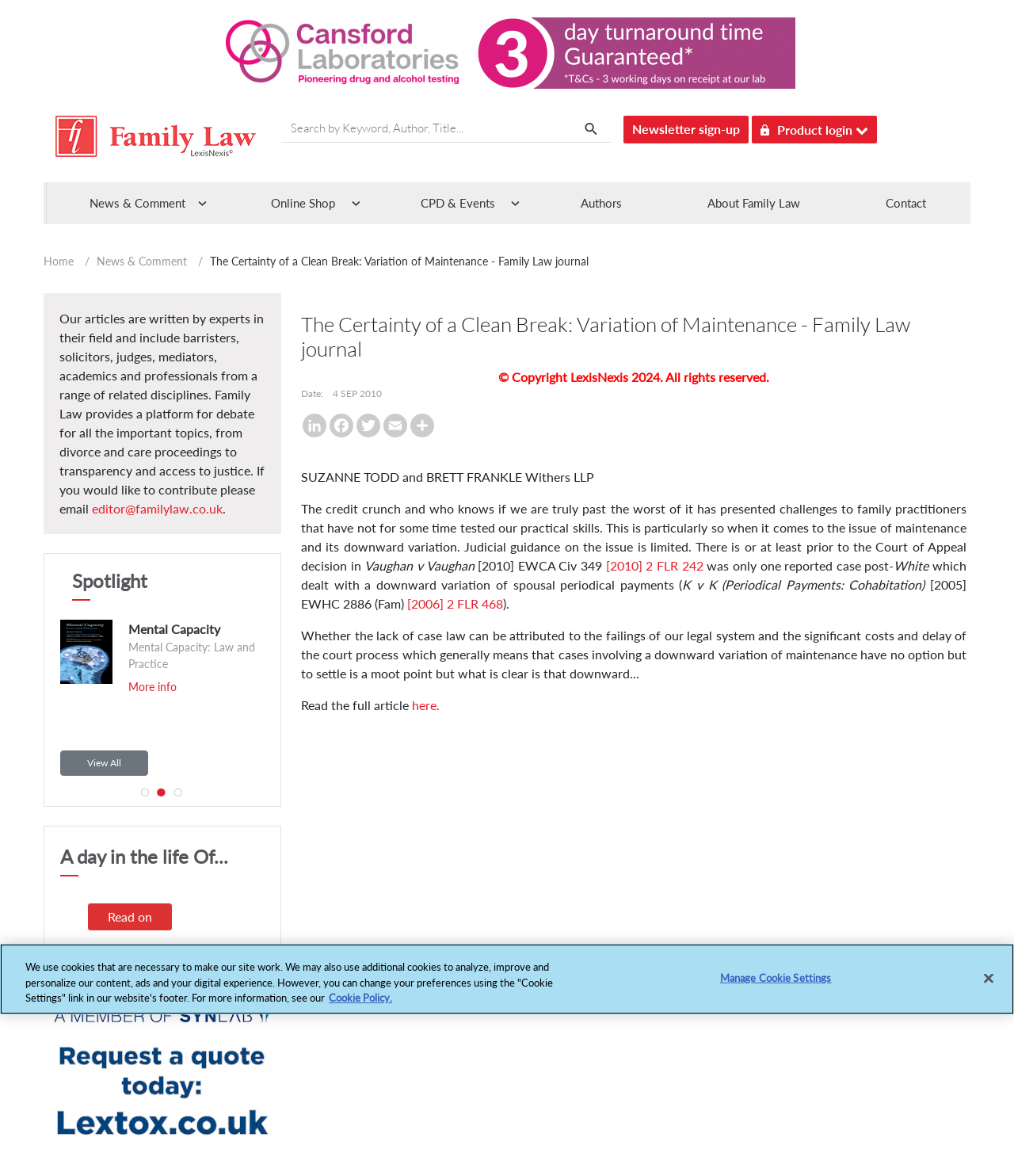Locate the UI element described by [2010] 2 FLR 242 and provide its bounding box coordinates. Use the format (top-left x, top-left y, bottom-right x, bottom-right y) with all values as floating point numbers between 0 and 1.

[0.597, 0.474, 0.693, 0.487]